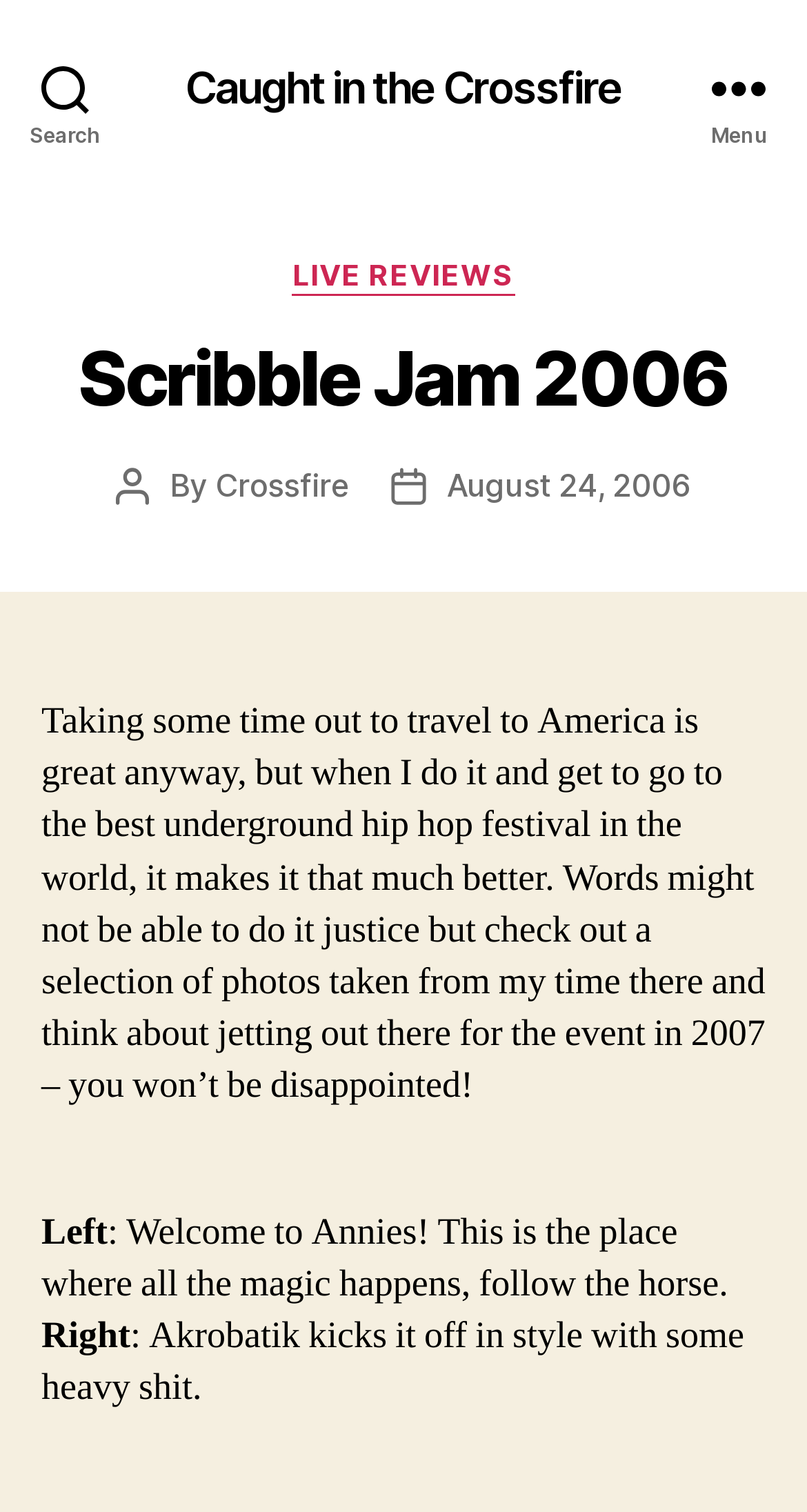Who kicks it off in style with some heavy shit?
Please use the image to provide a one-word or short phrase answer.

Akrobatik